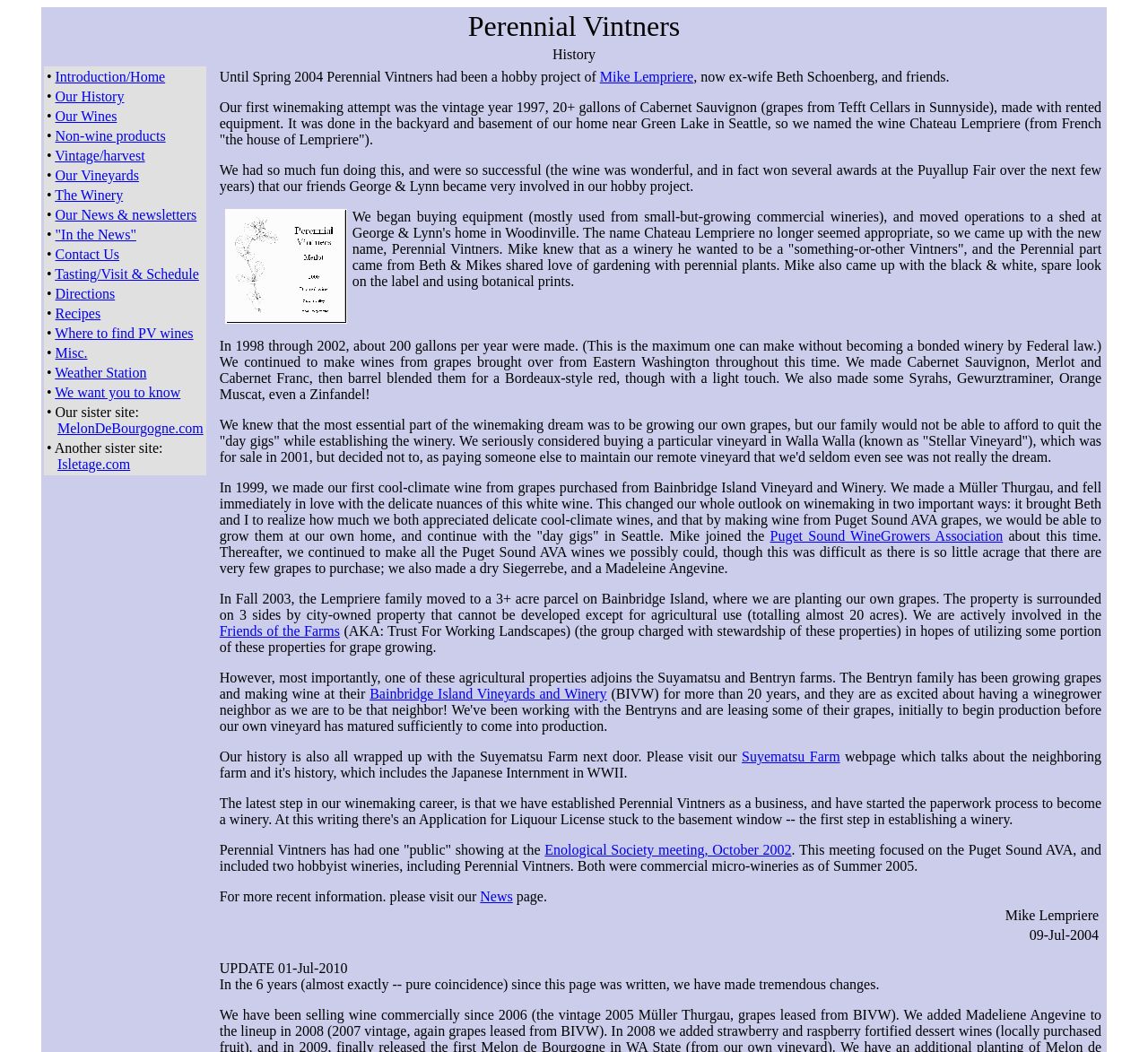Please identify the bounding box coordinates of where to click in order to follow the instruction: "Read the recent post Surya303 Slot Online Grand Dragon".

None